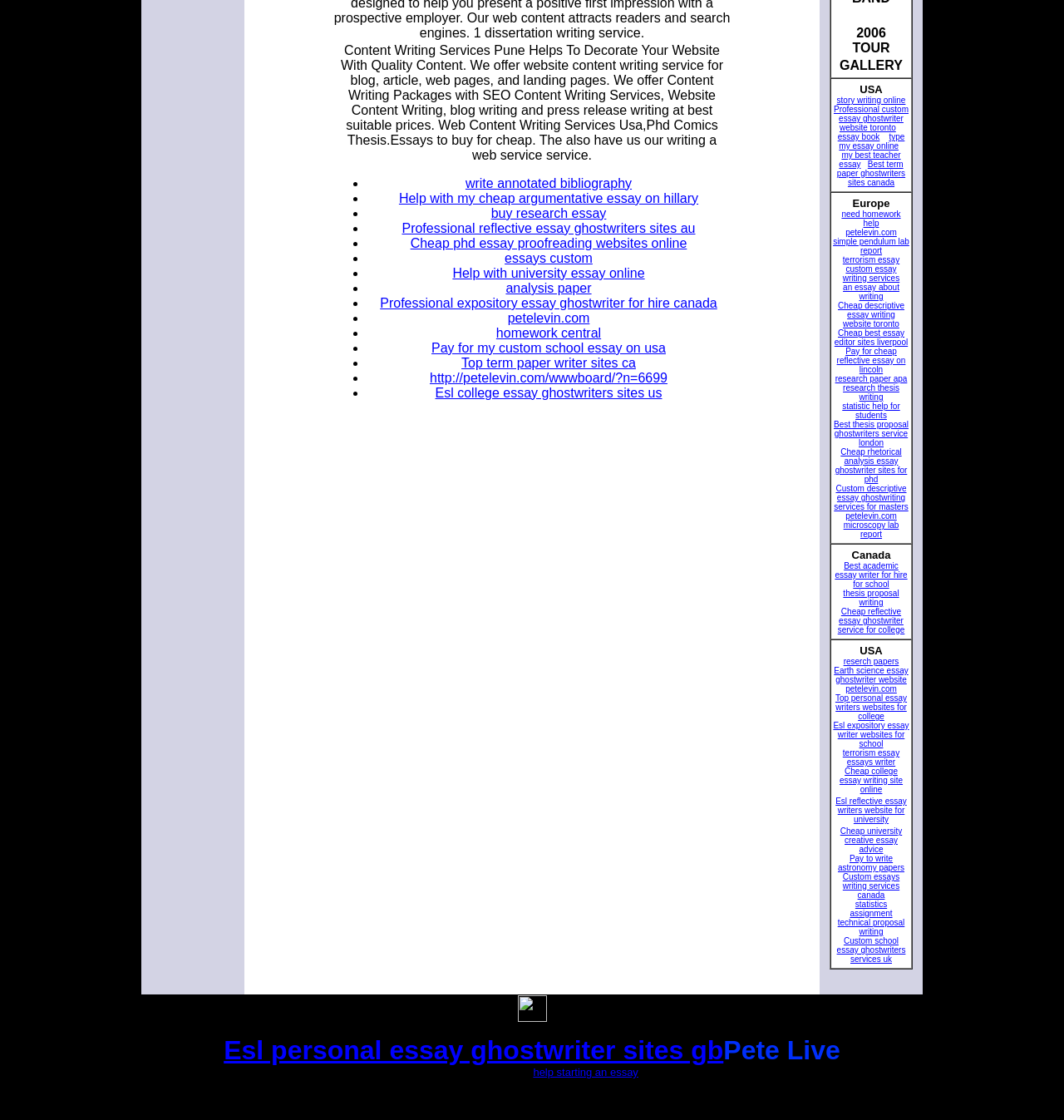Give a one-word or phrase response to the following question: What is the main service offered by this website?

Content Writing Services